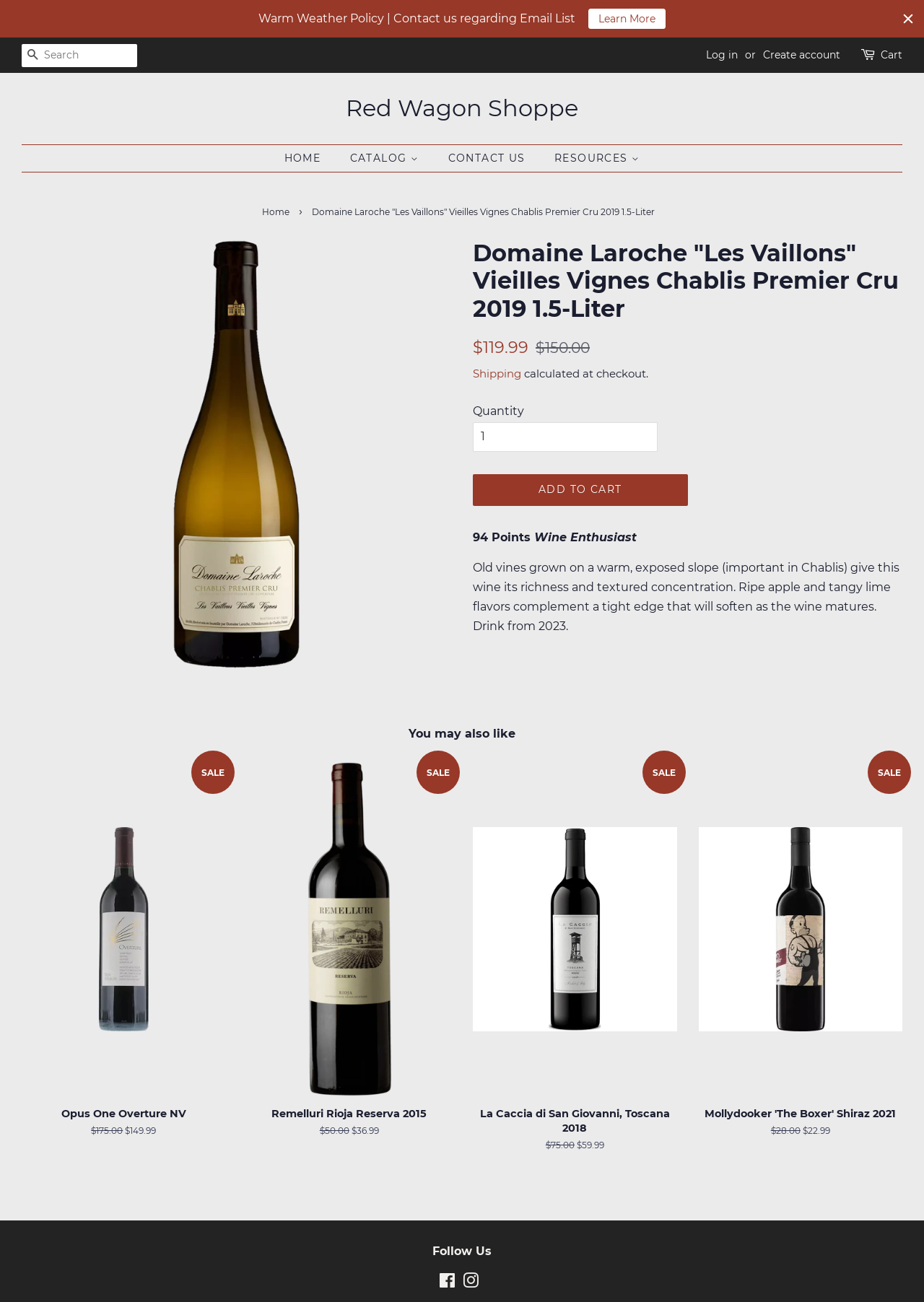Give a one-word or short phrase answer to the question: 
What is the name of the wine?

Domaine Laroche Les Vaillons